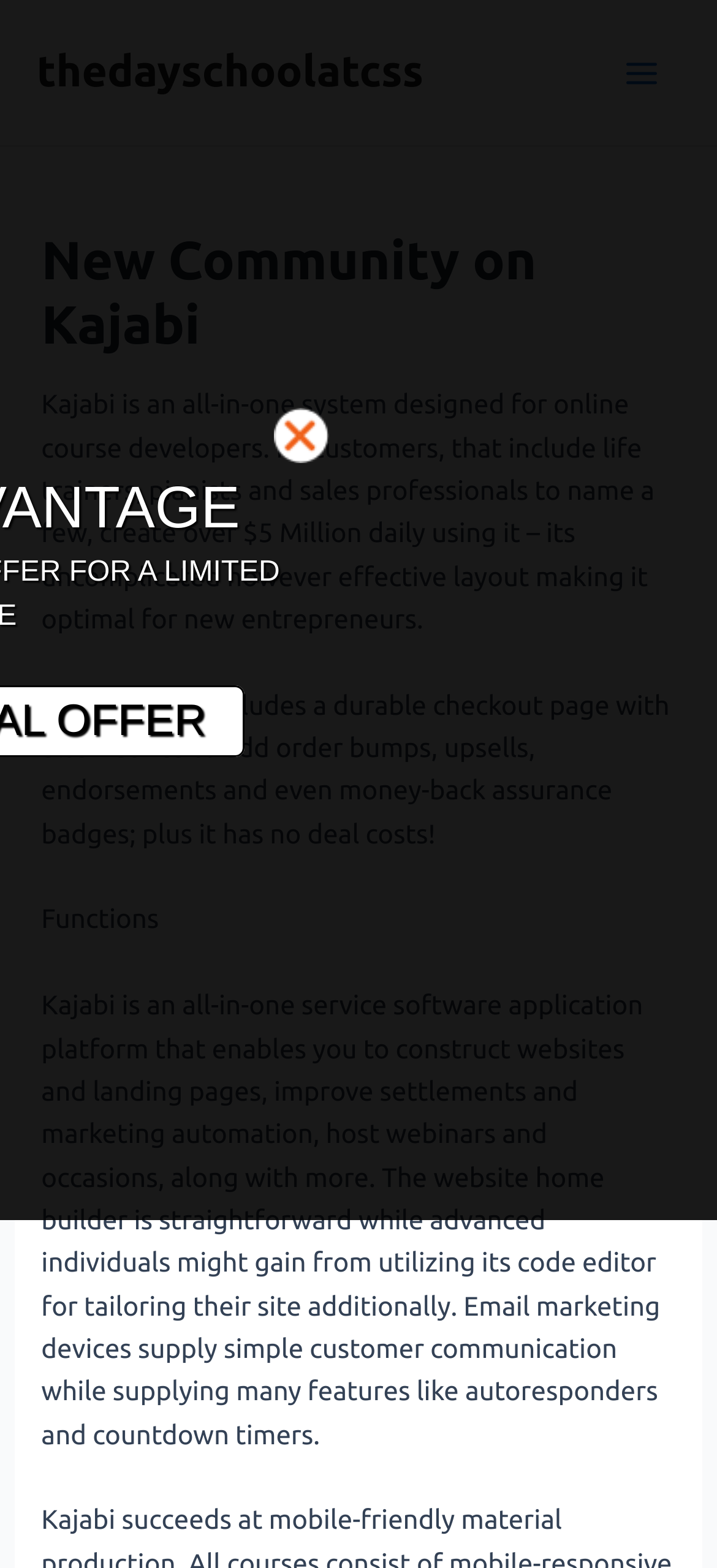What is the purpose of Kajabi's email marketing tools?
Using the image as a reference, answer with just one word or a short phrase.

Customer communication